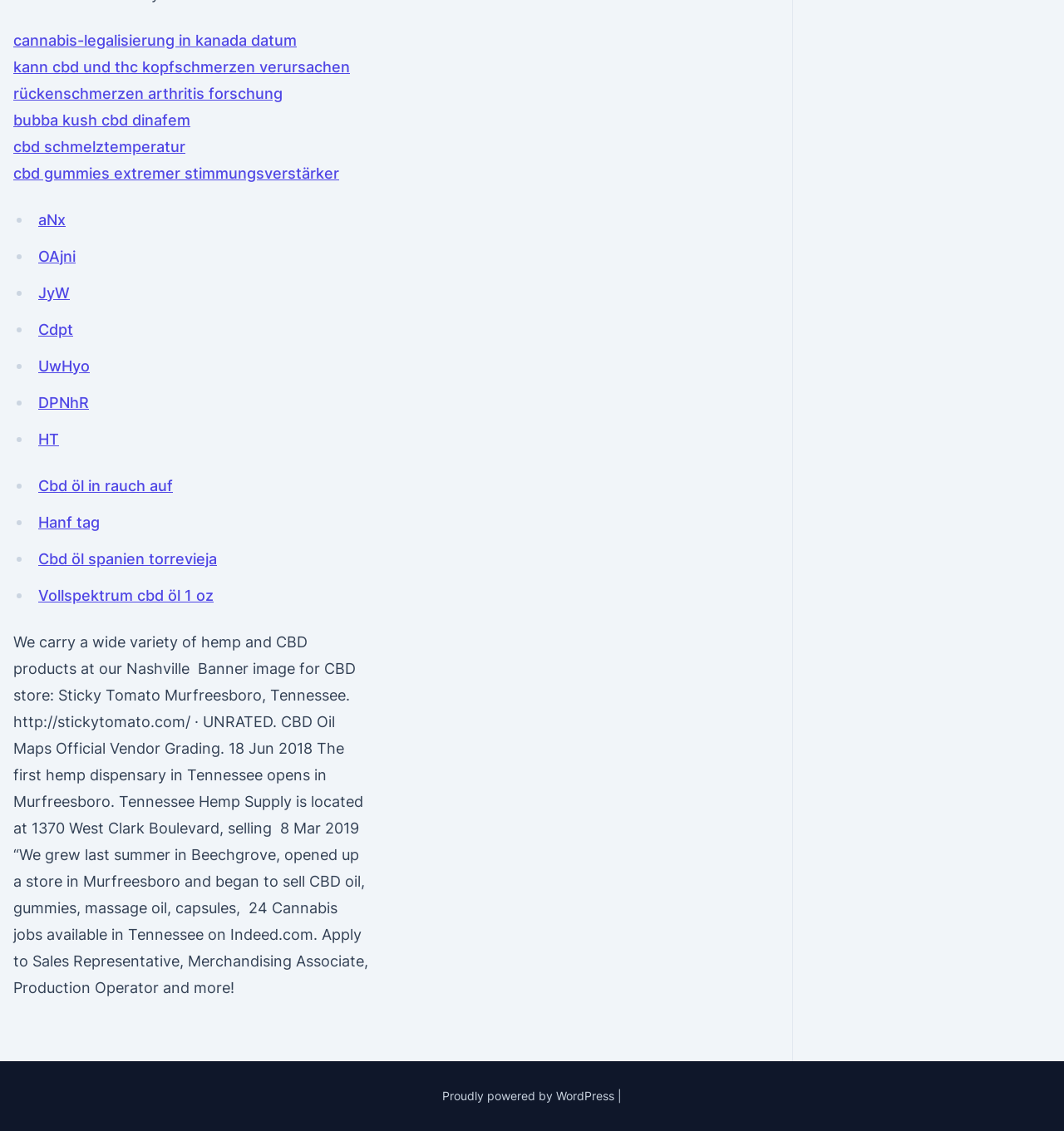Please locate the clickable area by providing the bounding box coordinates to follow this instruction: "Visit the website powered by WordPress".

[0.416, 0.962, 0.58, 0.975]